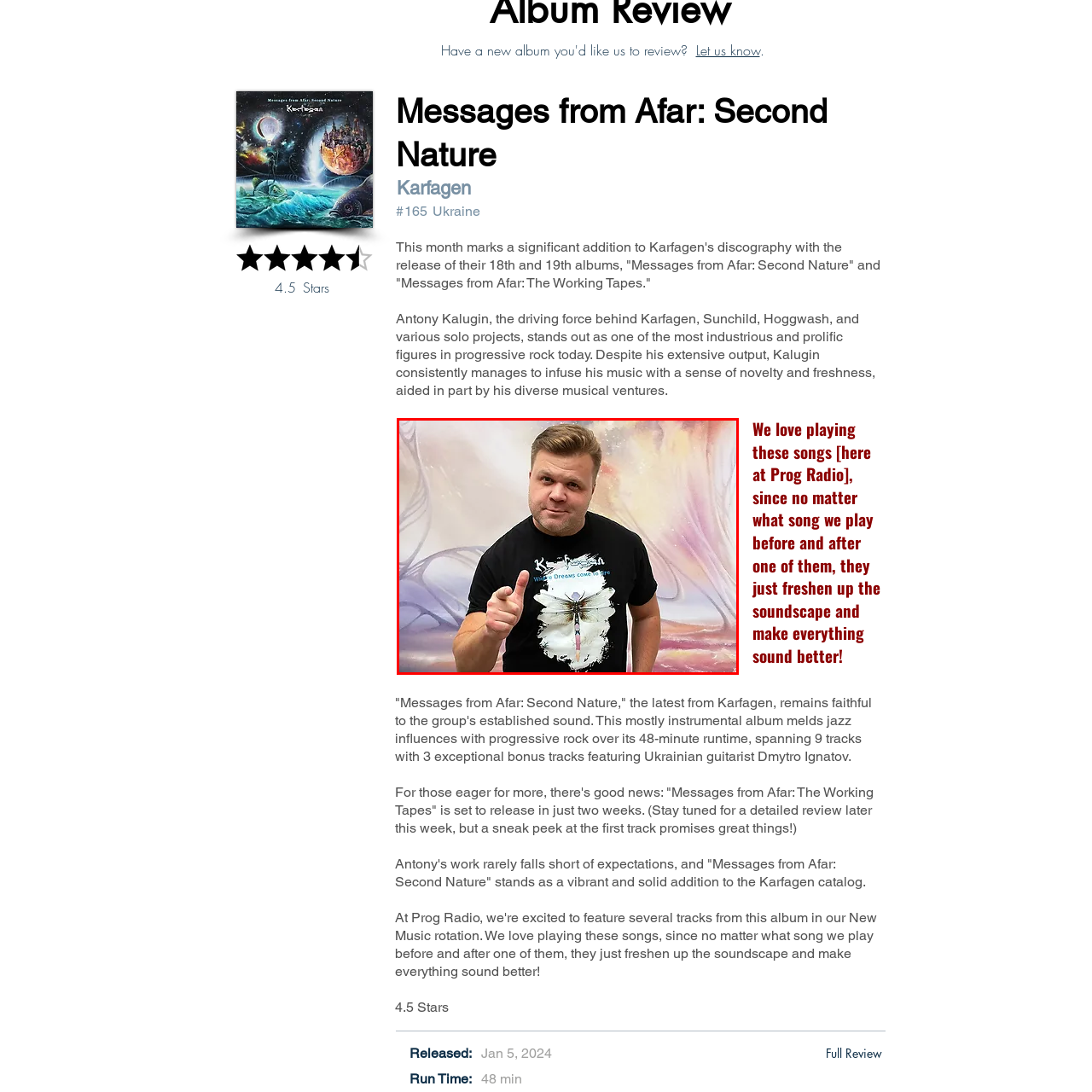Concentrate on the image area surrounded by the red border and answer the following question comprehensively: What is the symbol of the dragonfly?

The dragonfly depicted on the man's shirt is a symbol of transformation and creativity, which is likely a reflection of the band's artistic vision and message.